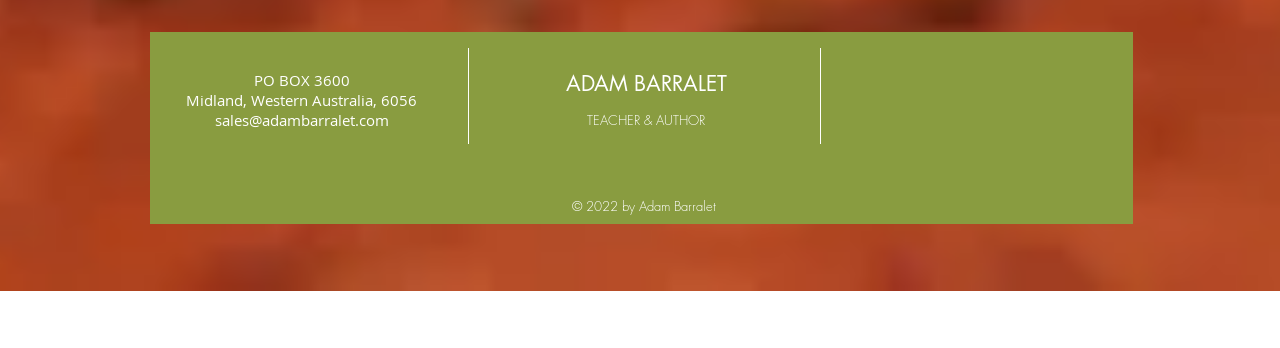What is the email address of the author?
Please provide a comprehensive answer based on the information in the image.

The answer can be found by looking at the link element 'sales@adambarralet.com' which is likely to be the email address of the author.